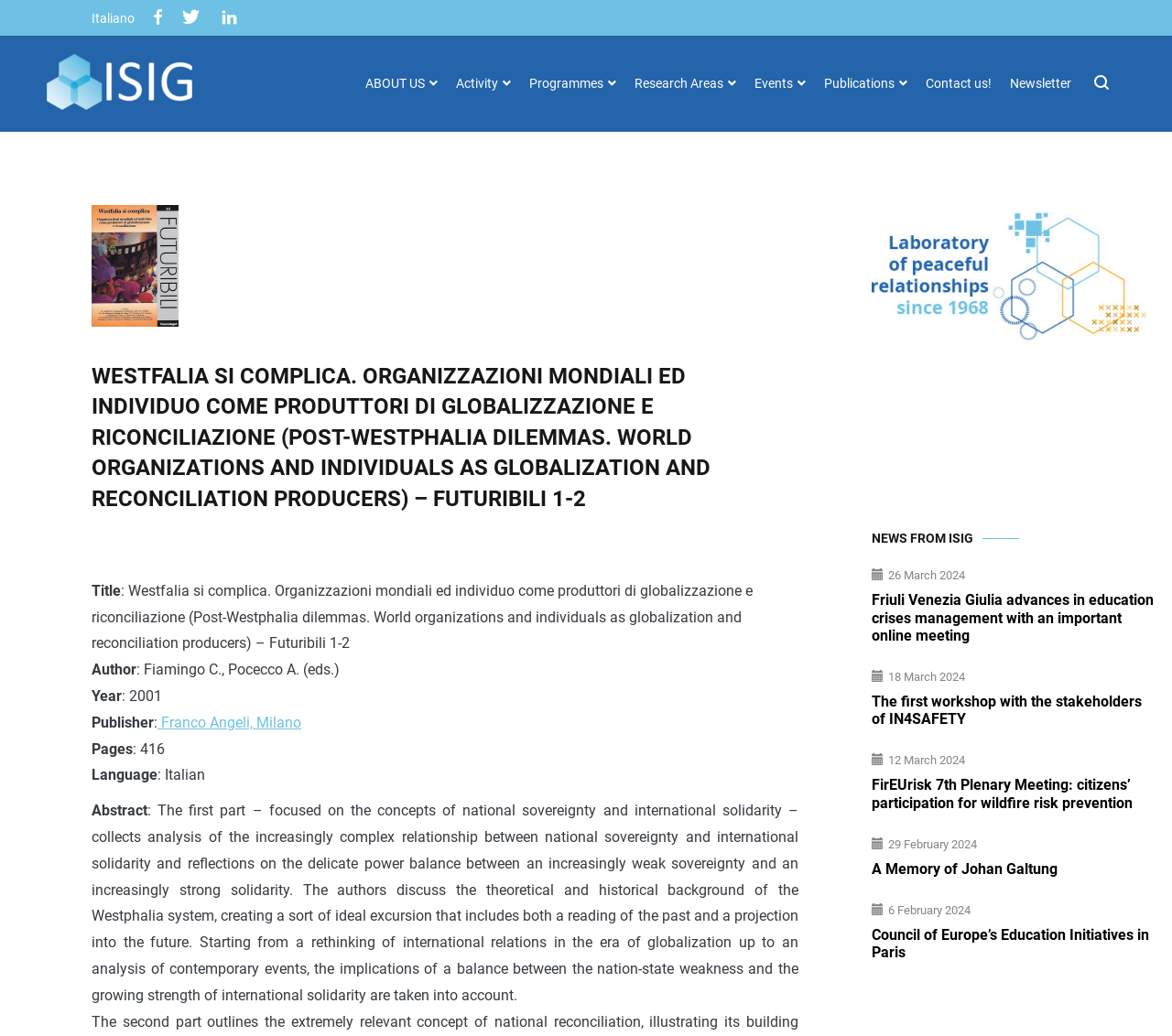What is the language of the publication? Refer to the image and provide a one-word or short phrase answer.

Italian